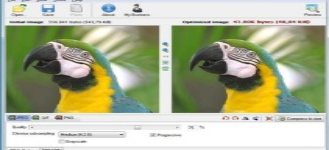Refer to the image and provide a thorough answer to this question:
What can be adjusted in the interface?

According to the caption, the interface includes options for adjusting image quality, with a dropdown menu for selecting desired dimensions, indicating that both image quality and dimensions can be adjusted in the interface.